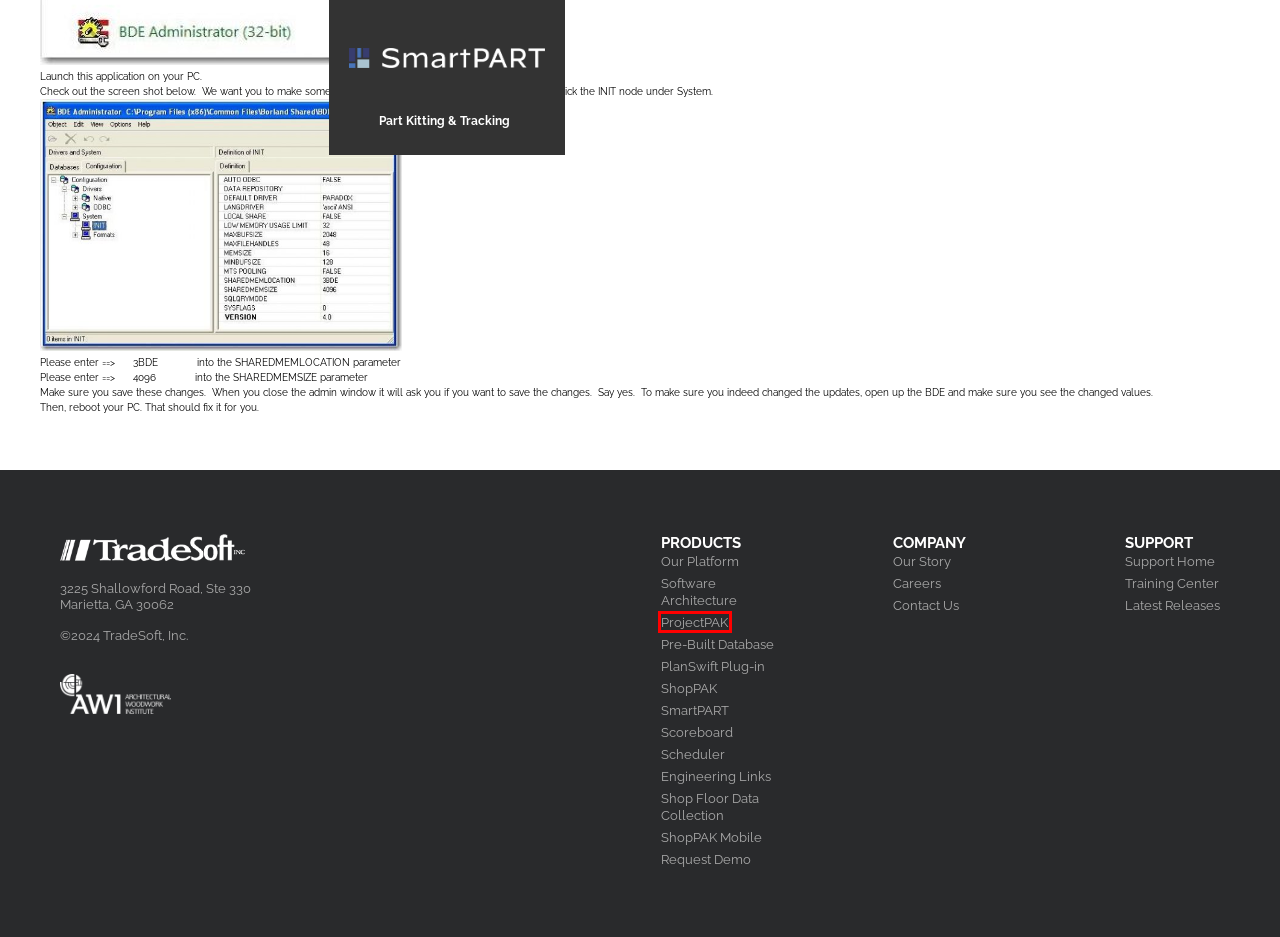Observe the screenshot of a webpage with a red bounding box around an element. Identify the webpage description that best fits the new page after the element inside the bounding box is clicked. The candidates are:
A. Careers - TradeSoft, Inc.
B. Engineering Links - TradeSoft, Inc.
C. Scheduler - TradeSoft, Inc.
D. ProjectPAK - TradeSoft, Inc.
E. SmartPART - TradeSoft, Inc.
F. Pre-Built Database - TradeSoft, Inc.
G. Shop Floor Data Collection - TradeSoft, Inc.
H. ShopPAK - TradeSoft, Inc.

D